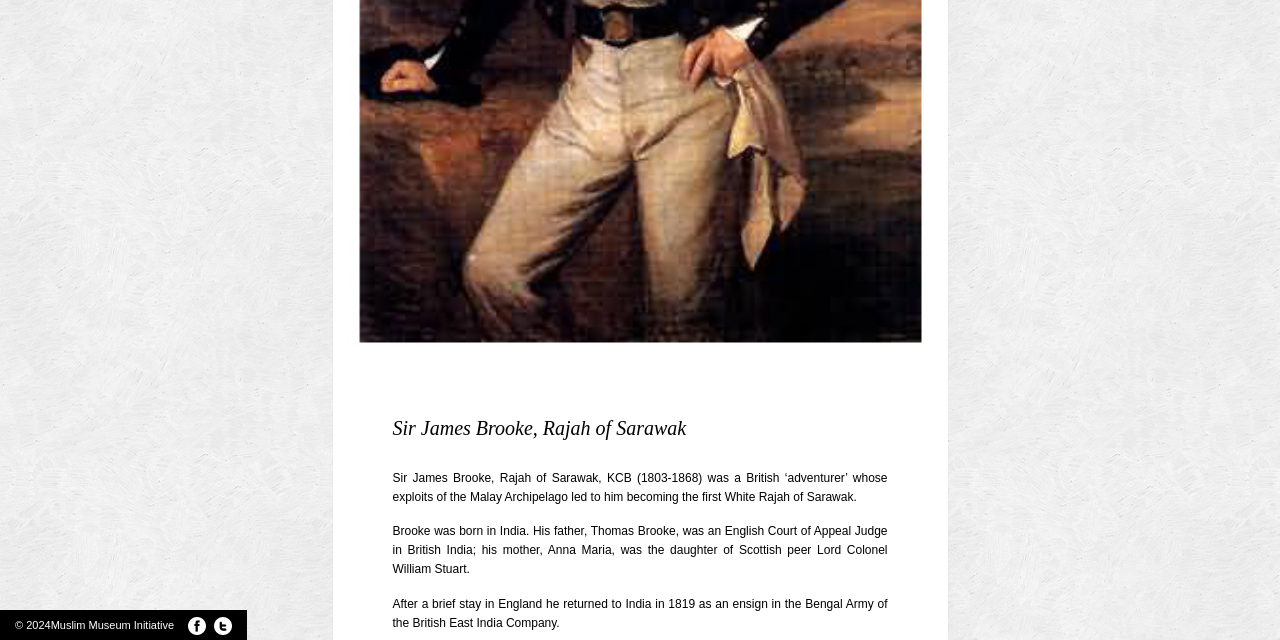Using the description "July 1963", predict the bounding box of the relevant HTML element.

[0.66, 0.308, 0.704, 0.331]